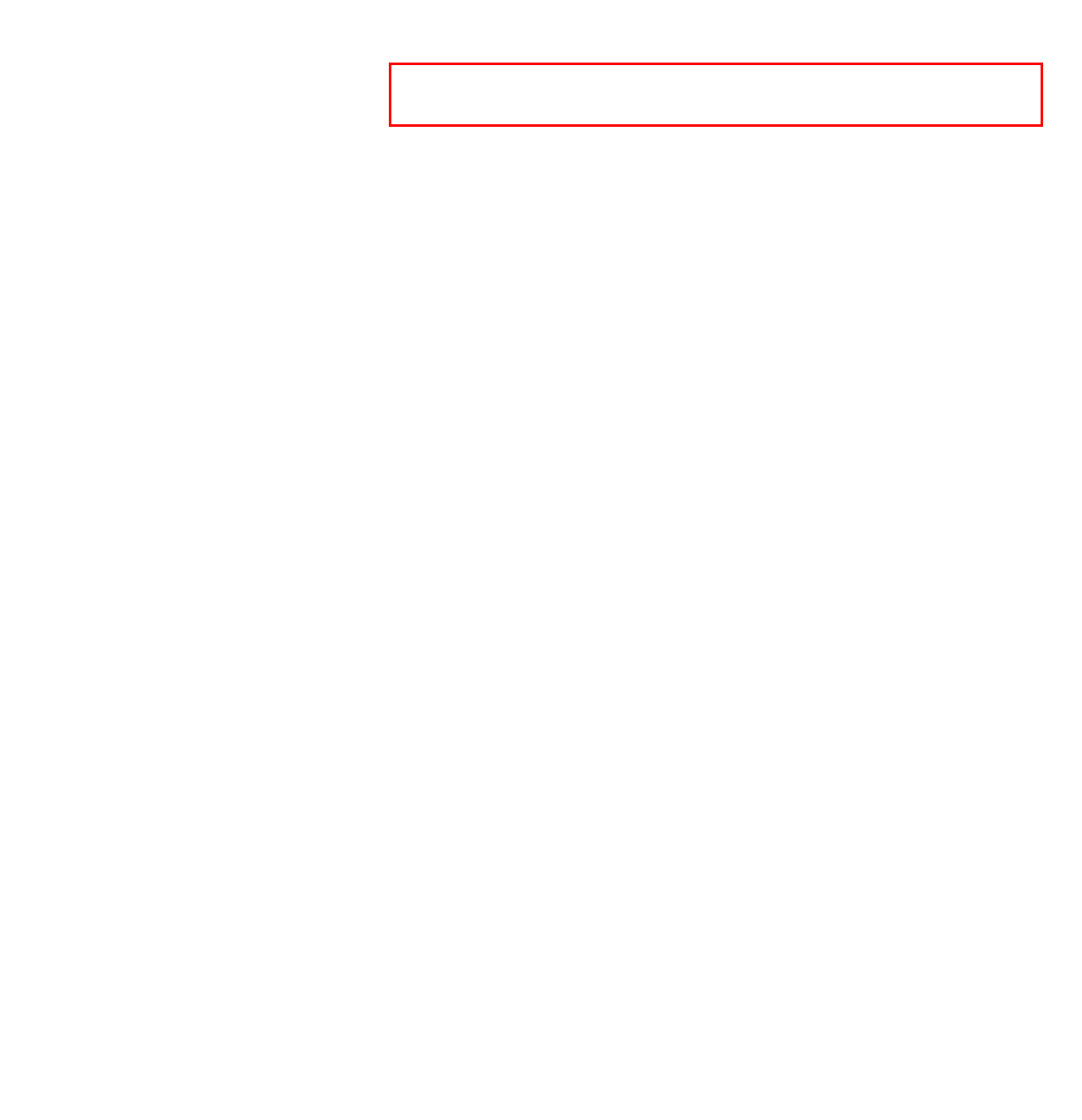Perform OCR on the text inside the red-bordered box in the provided screenshot and output the content.

Since joining The Open University Kat is working with Professor Teresa Cremin, including as the role of Reading for Pleasure mentor. Within this role she is supporting schools in gaining their national certification towards becoming an accredited Reading for Pleasure School.